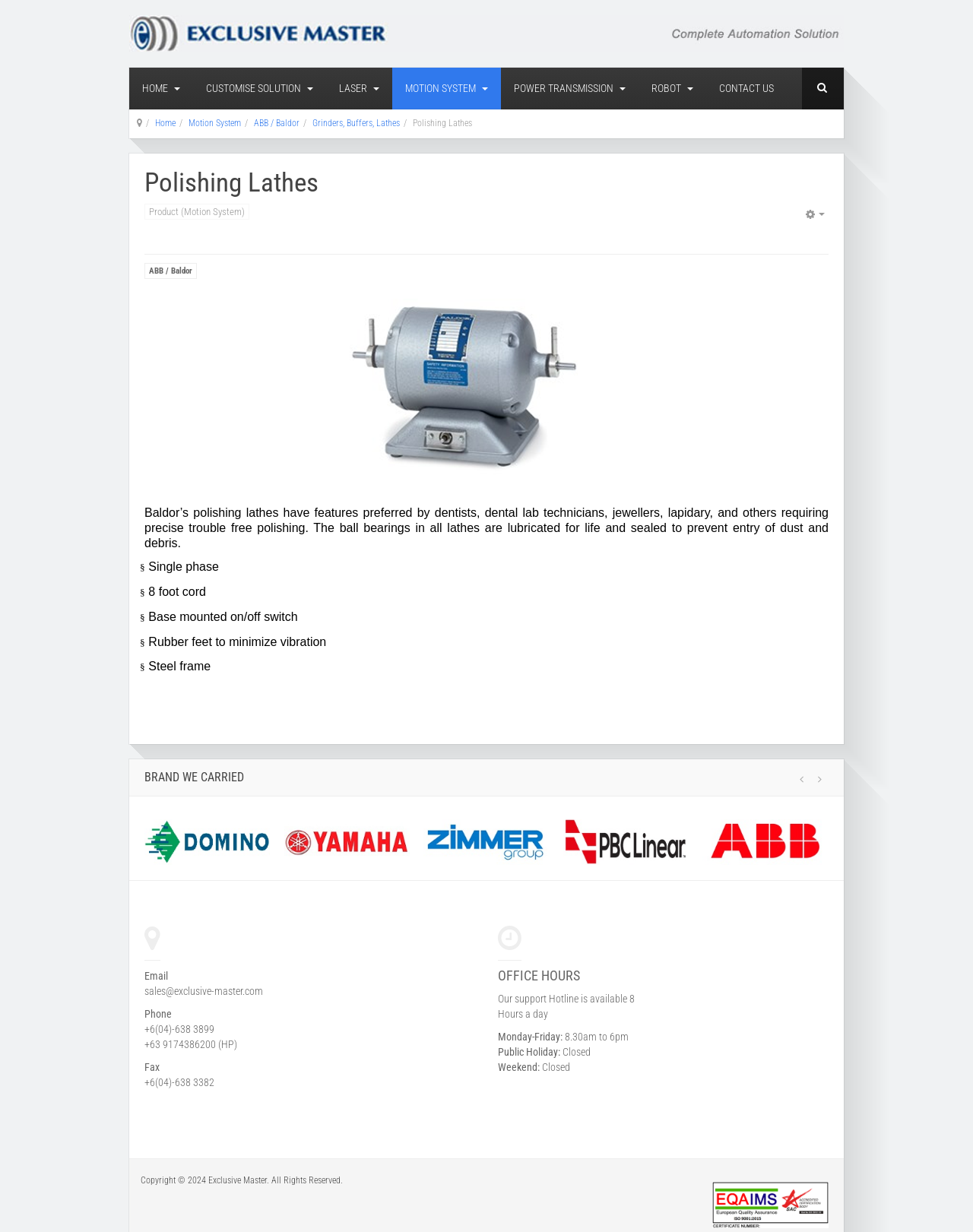Can you pinpoint the bounding box coordinates for the clickable element required for this instruction: "Contact us"? The coordinates should be four float numbers between 0 and 1, i.e., [left, top, right, bottom].

[0.726, 0.055, 0.809, 0.089]